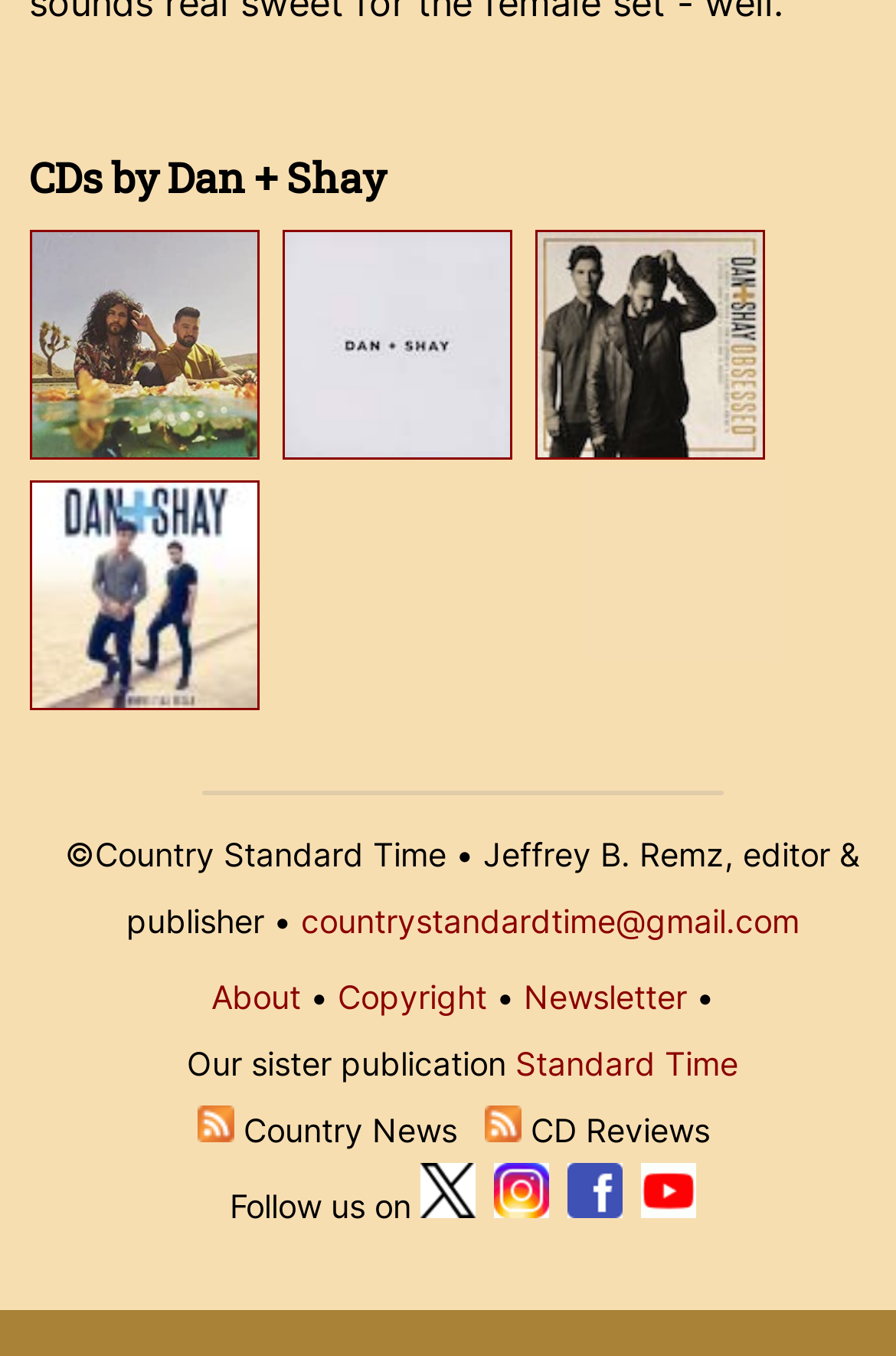Refer to the image and provide an in-depth answer to the question: 
What is the purpose of the separator element on this webpage?

The separator element is a horizontal line that separates the CD list section from the footer section, which contains links to other pages and social media.